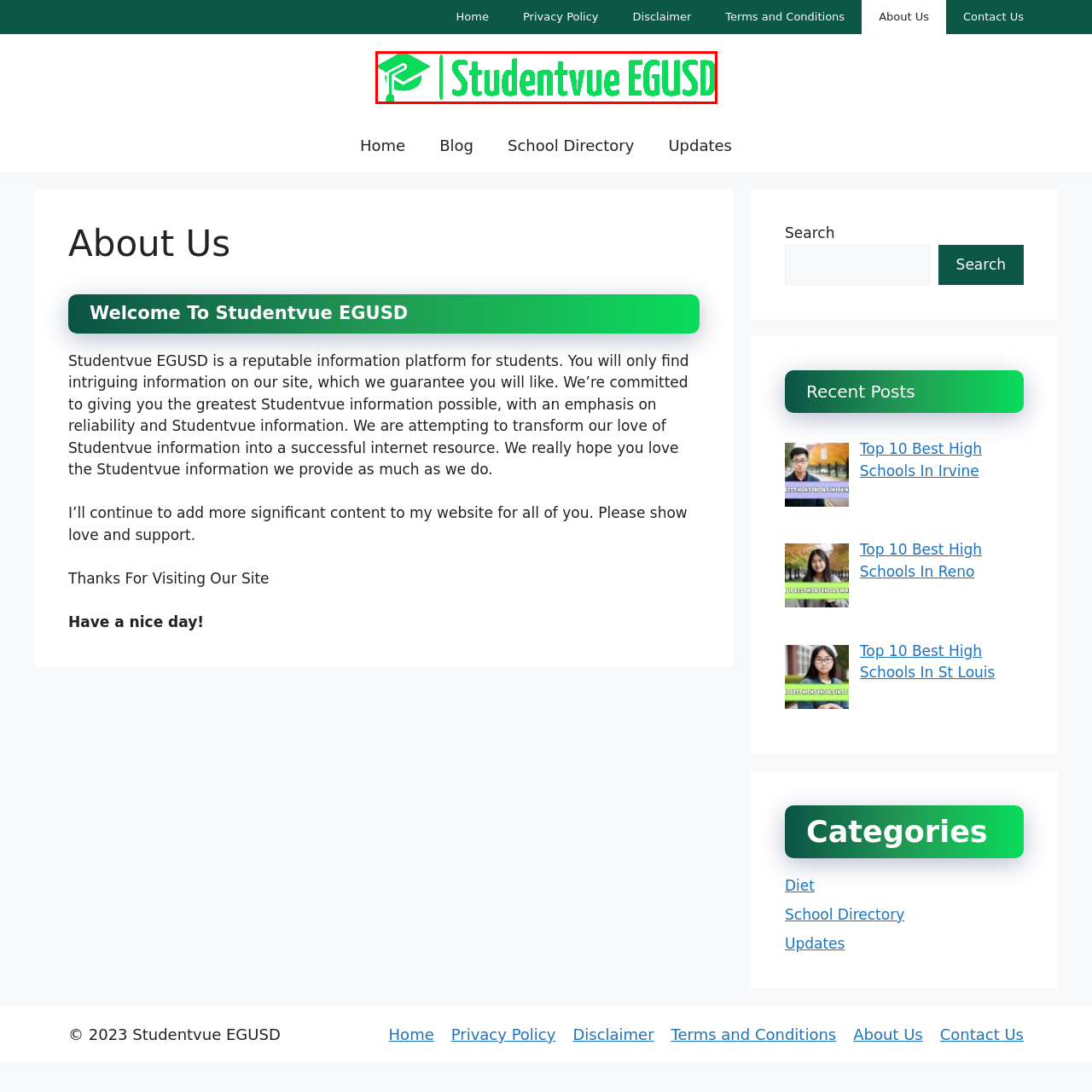Look at the image highlighted by the red boundary and answer the question with a succinct word or phrase:
What school district is Studentvue EGUSD affiliated with?

Elk Grove Unified School District